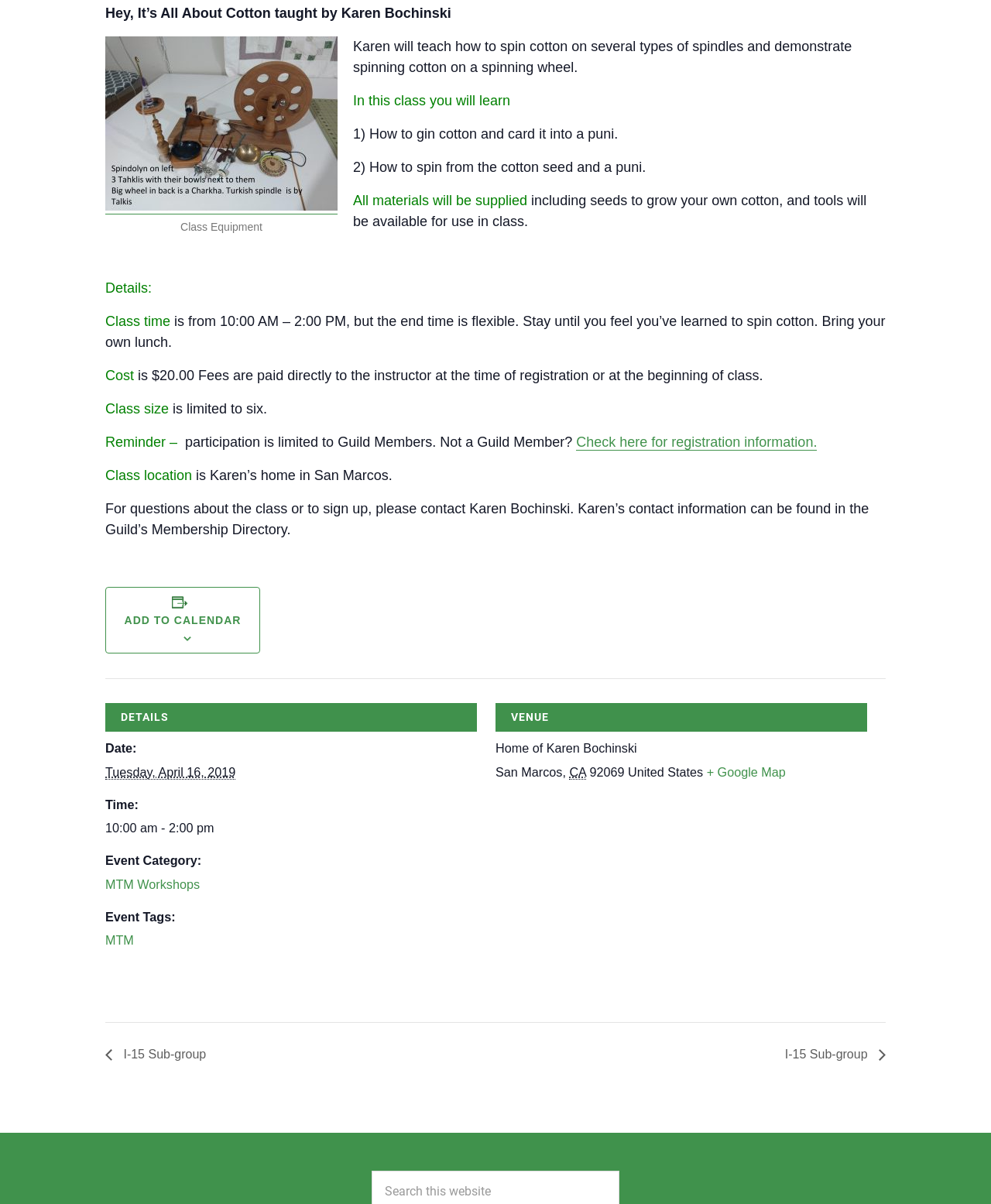Bounding box coordinates must be specified in the format (top-left x, top-left y, bottom-right x, bottom-right y). All values should be floating point numbers between 0 and 1. What are the bounding box coordinates of the UI element described as: MTM Workshops

[0.106, 0.728, 0.202, 0.74]